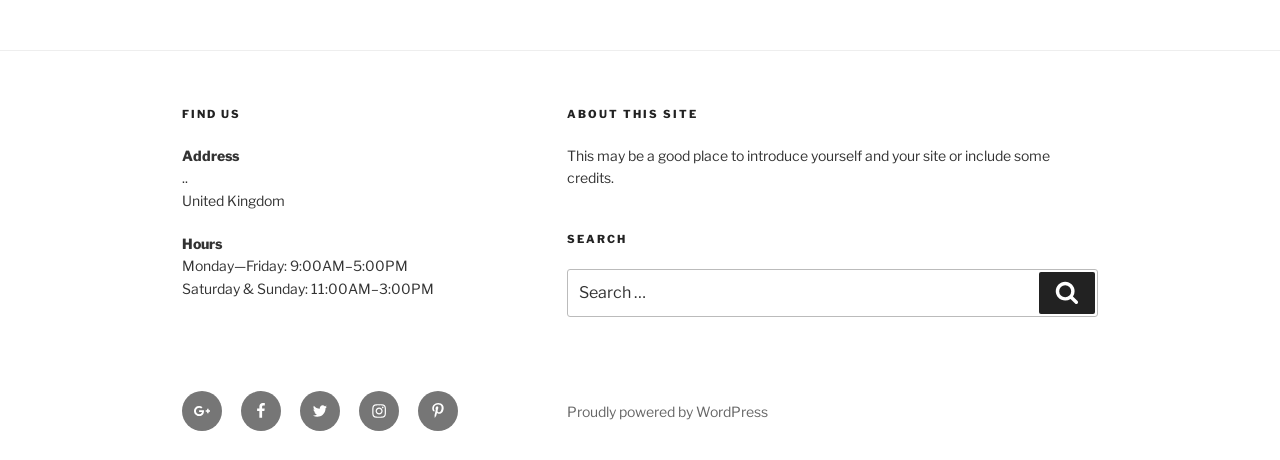What is the purpose of the search bar?
Provide a thorough and detailed answer to the question.

The search bar is located in the footer section of the webpage and is labeled as 'Search for:'. This suggests that the purpose of the search bar is to allow users to search for specific content within the website.